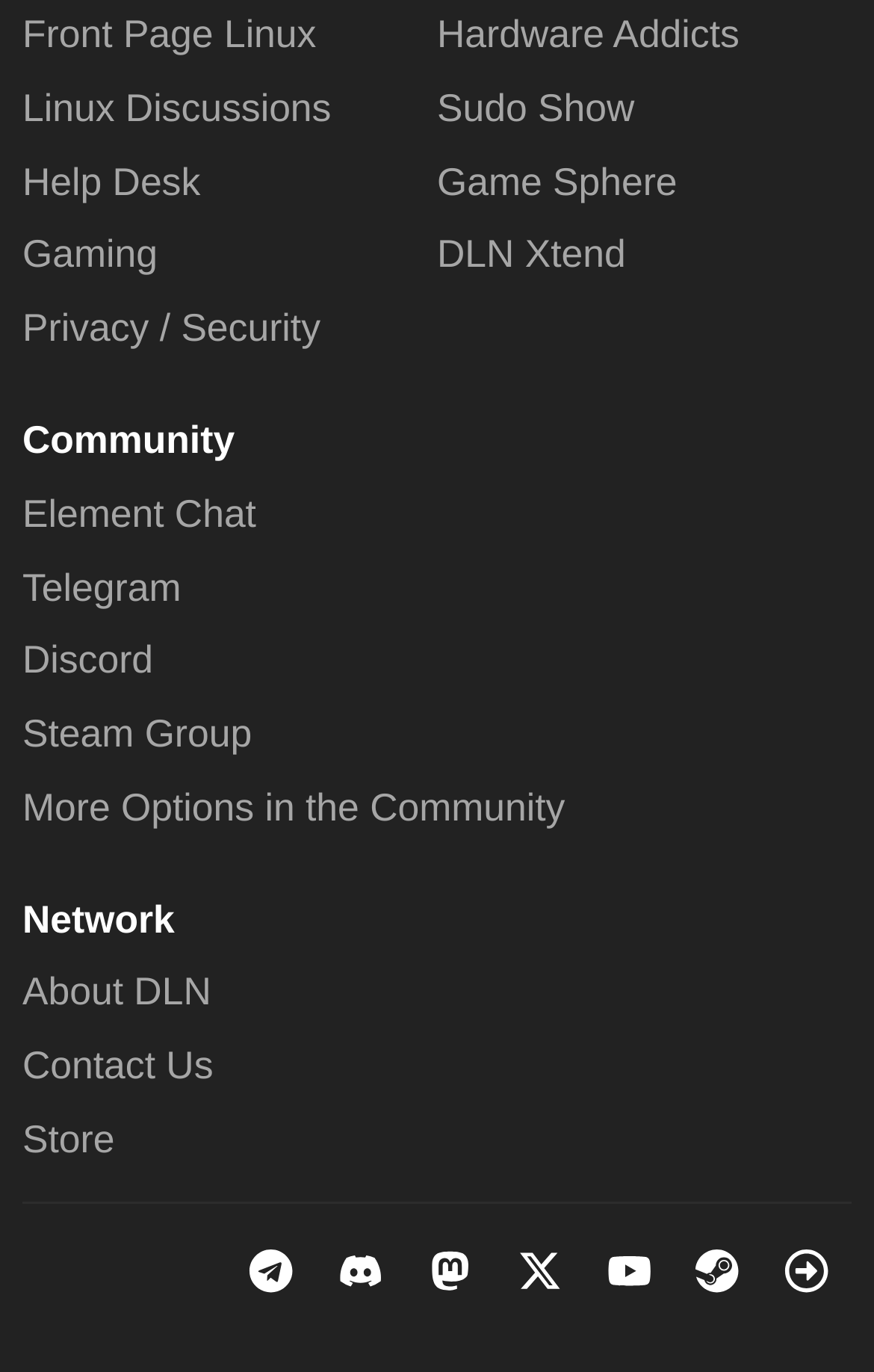Locate the bounding box coordinates of the element to click to perform the following action: 'Contact Us'. The coordinates should be given as four float values between 0 and 1, in the form of [left, top, right, bottom].

[0.026, 0.76, 0.244, 0.793]